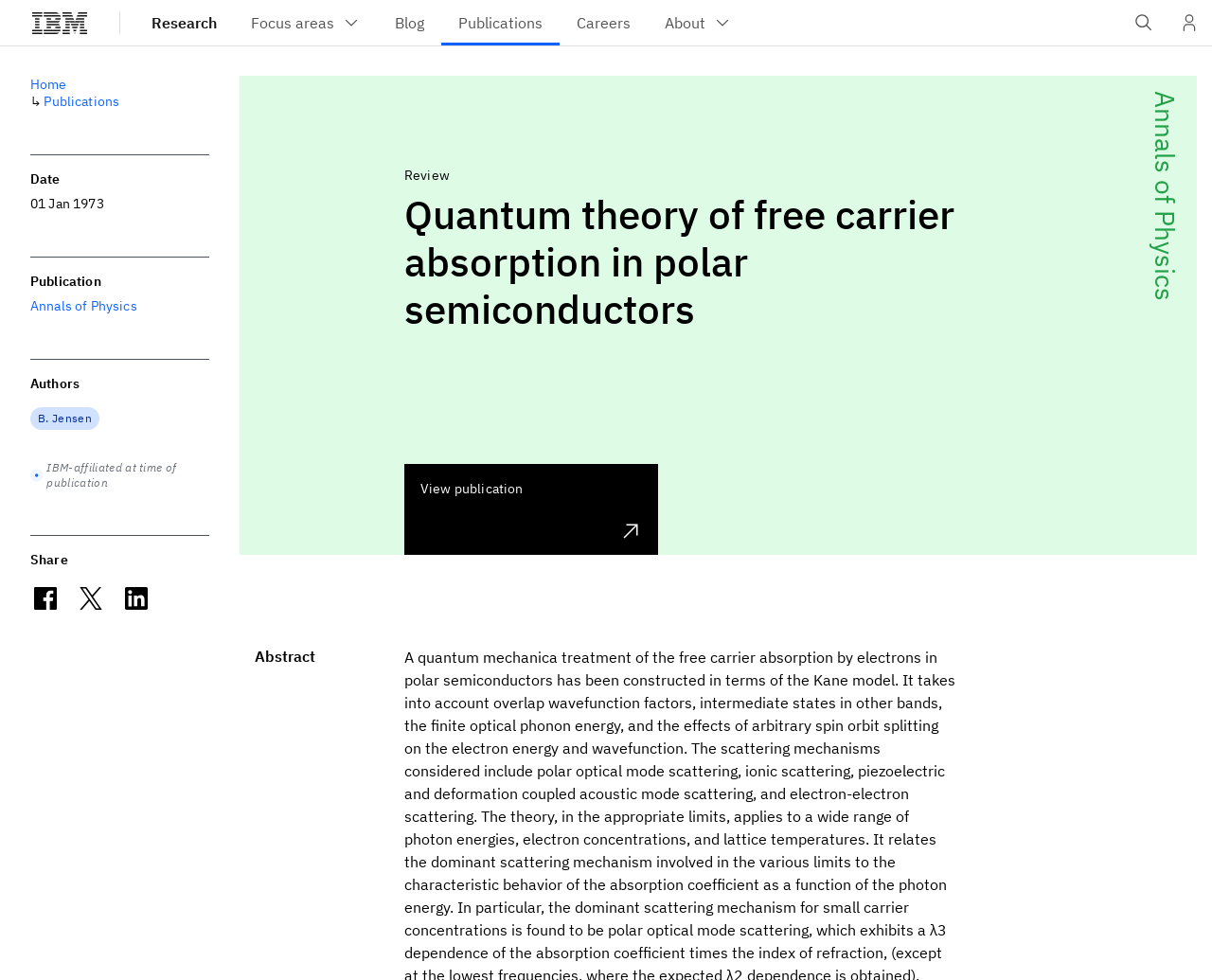Find the bounding box coordinates of the area that needs to be clicked in order to achieve the following instruction: "Search". The coordinates should be specified as four float numbers between 0 and 1, i.e., [left, top, right, bottom].

[0.925, 0.0, 0.962, 0.046]